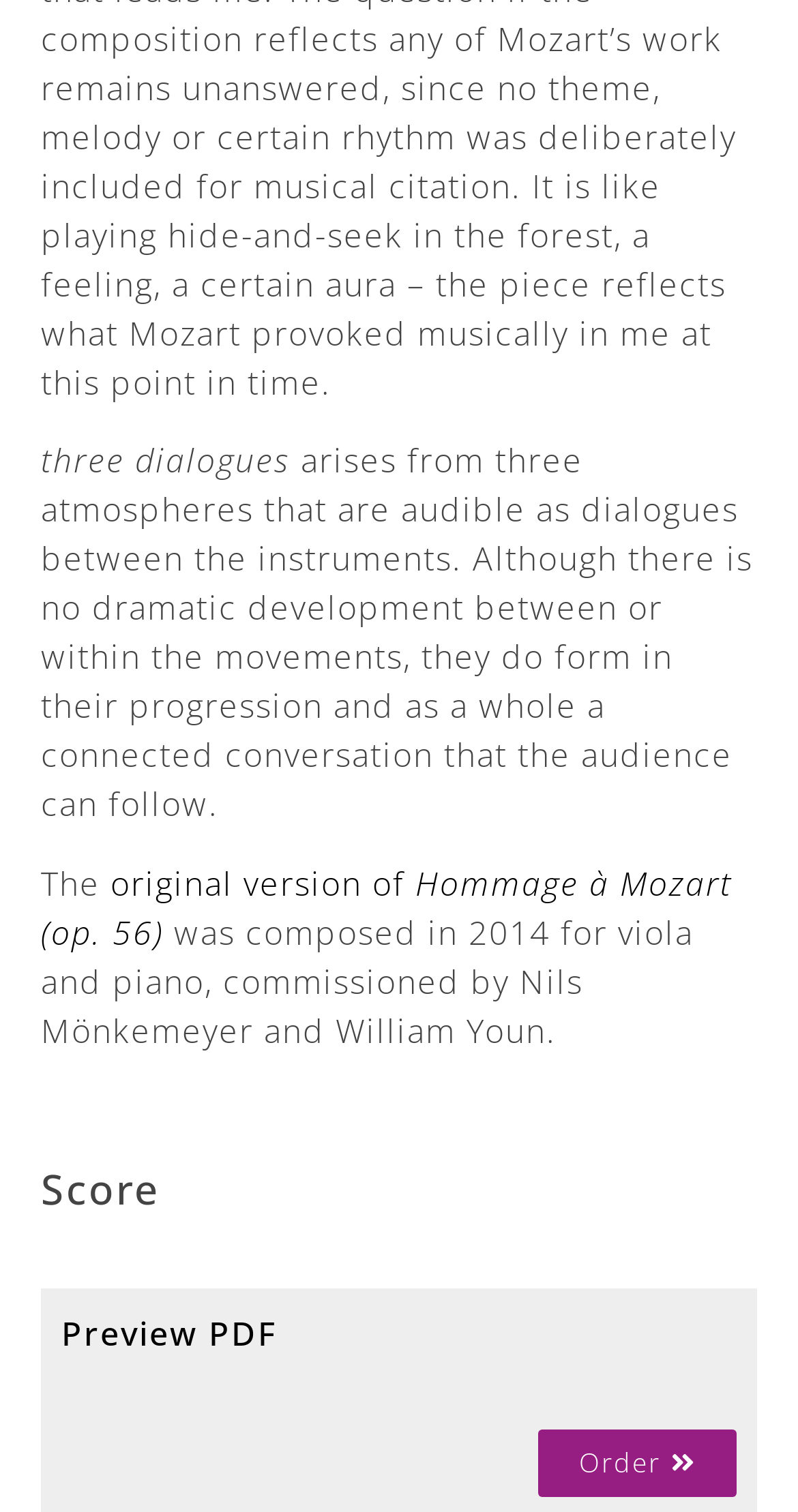Using the format (top-left x, top-left y, bottom-right x, bottom-right y), provide the bounding box coordinates for the described UI element. All values should be floating point numbers between 0 and 1: Preview PDF

[0.077, 0.867, 0.346, 0.897]